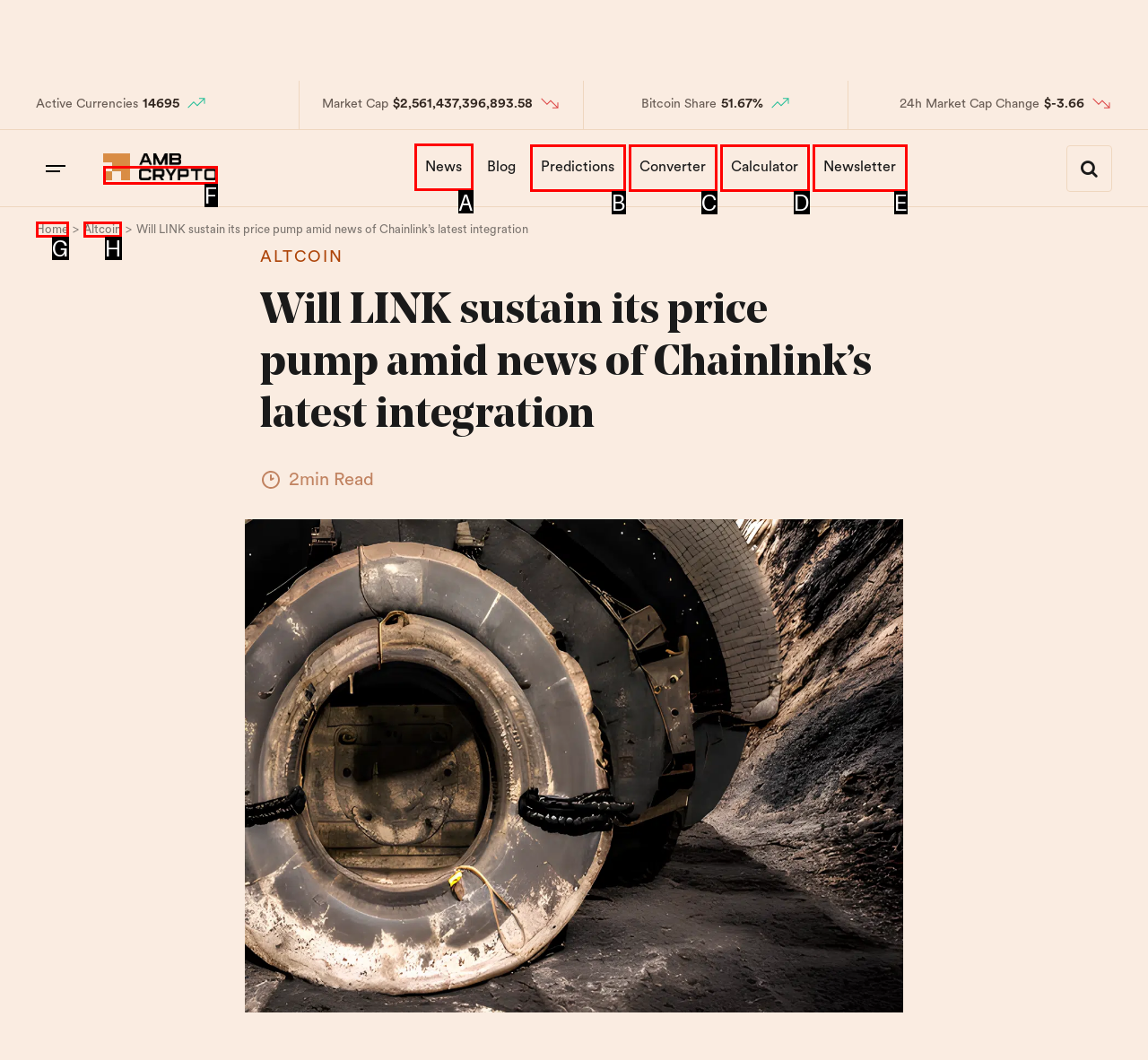Determine which HTML element I should select to execute the task: Click on About Us
Reply with the corresponding option's letter from the given choices directly.

None